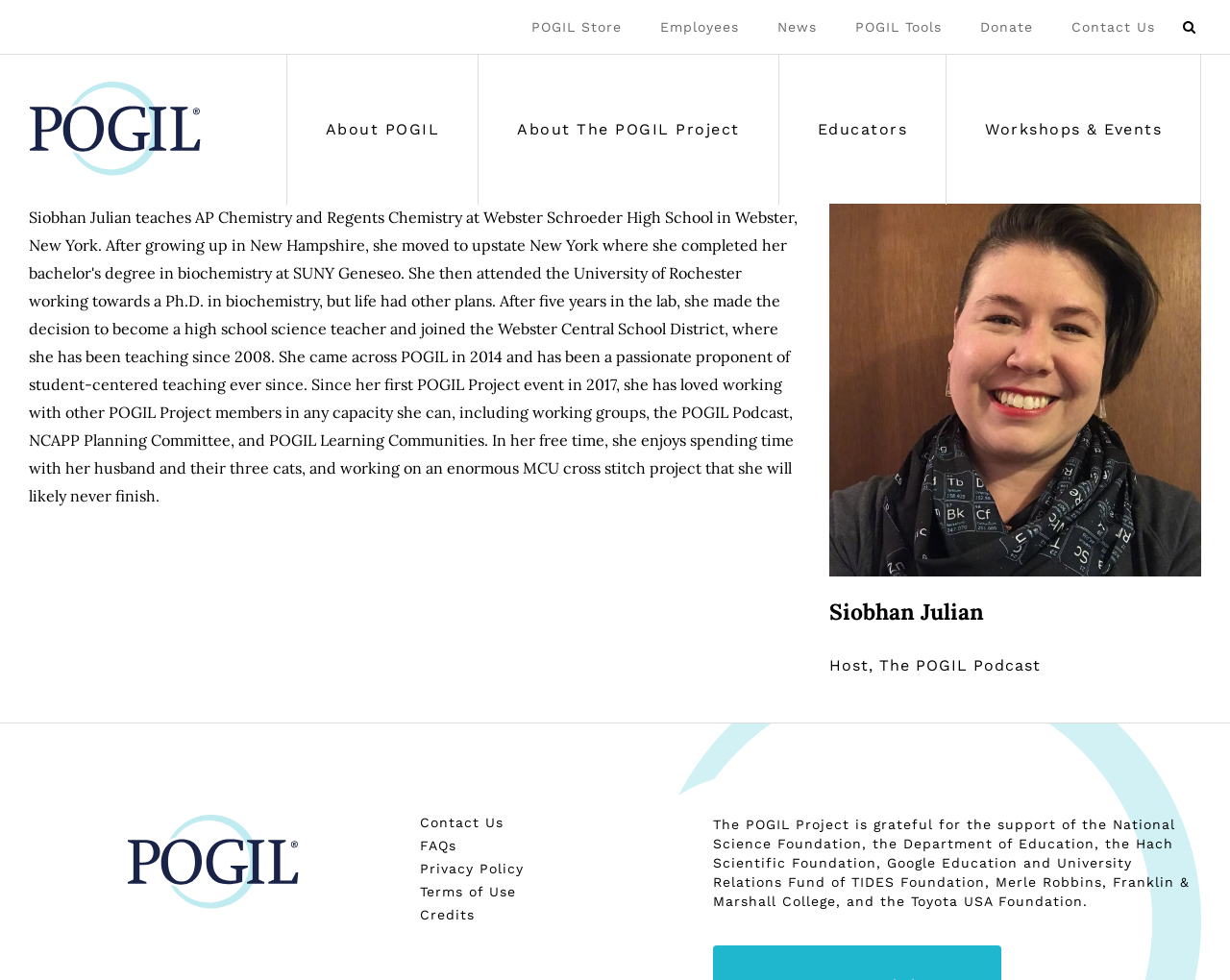What is the topic of the link 'Teaching Online During the COVID 19 Crisis'?
Please provide a comprehensive answer to the question based on the webpage screenshot.

I inferred the topic of the link by reading its text, which suggests that it is related to teaching online during the COVID-19 crisis.